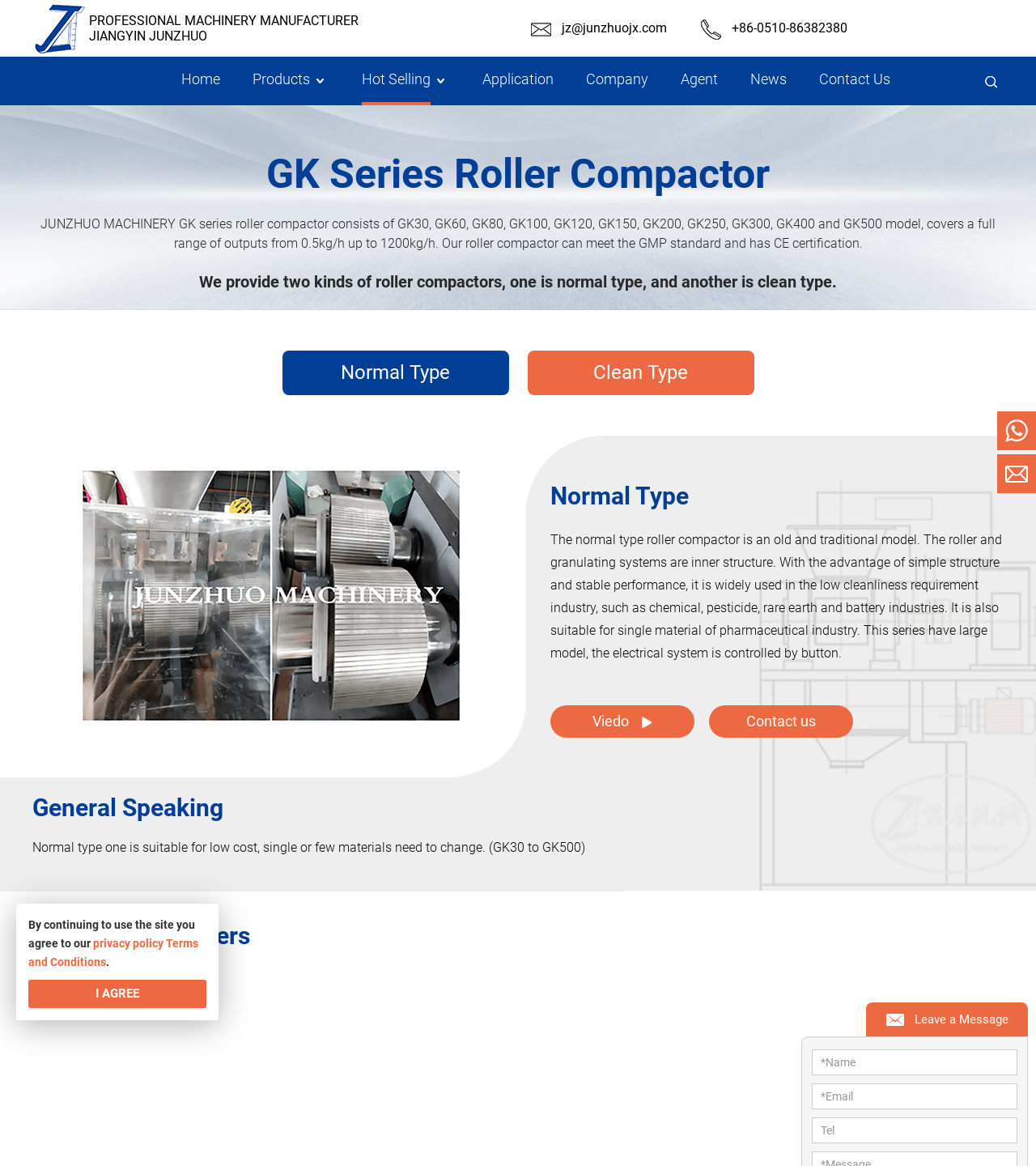Determine the bounding box coordinates of the clickable region to follow the instruction: "Click the 'Normal Type' link".

[0.272, 0.301, 0.491, 0.339]